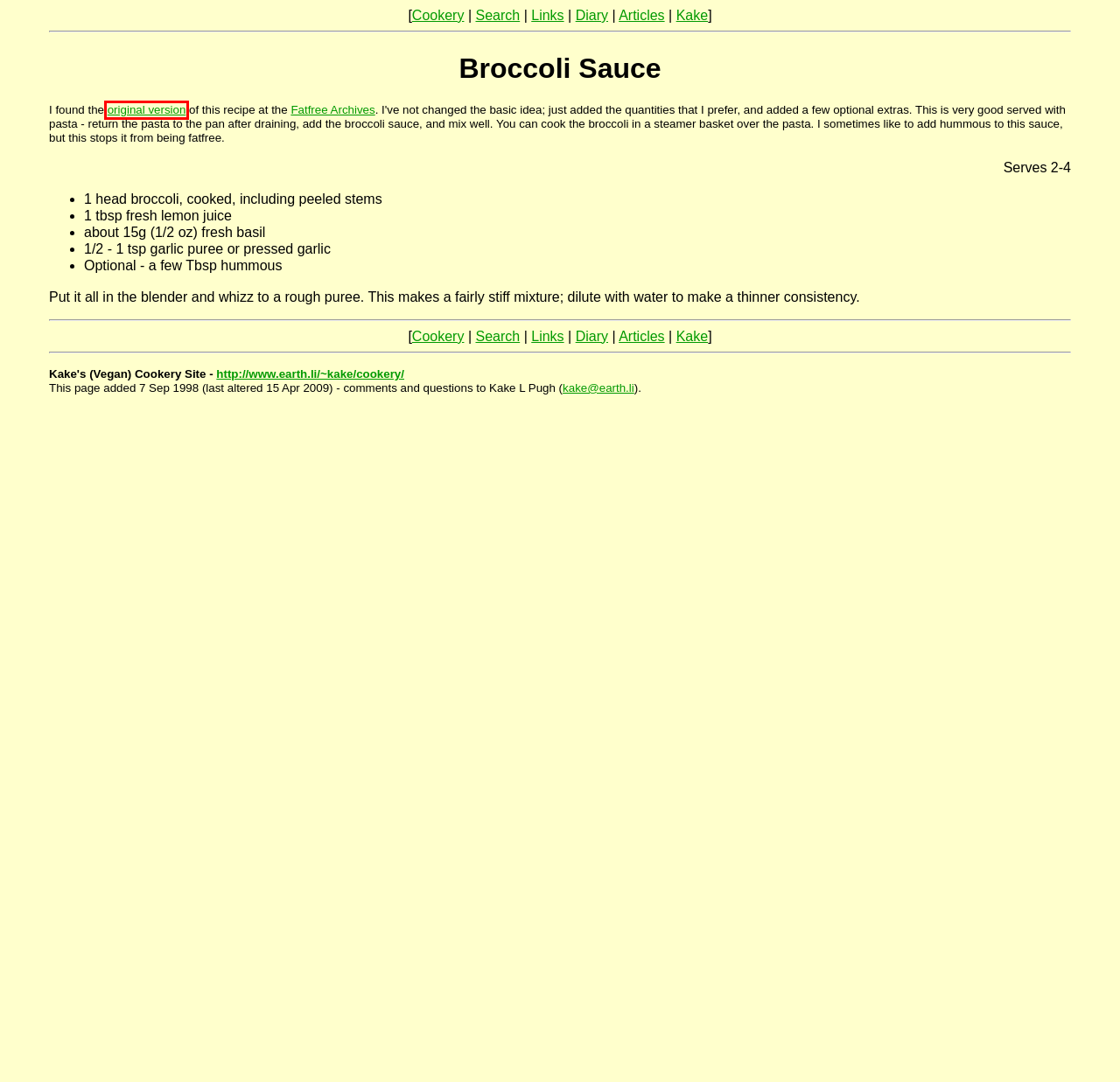You are looking at a webpage screenshot with a red bounding box around an element. Pick the description that best matches the new webpage after interacting with the element in the red bounding box. The possible descriptions are:
A. broccoli-pesto-sauce recipe from FatFree
B. Articles : Kake's Cookery Site
C. The FATFREE Recipe Collection
D. Vegan Recipes - Kake's (Vegan) Cookery Site
E. Search - Kake's (Vegan) Cookery Site
F. Kake L Pugh
G. 28 Oct 2001 - Cookery Diary - Kate's (Vegan) Cookery Site
H. Kate's Cookery Links

A